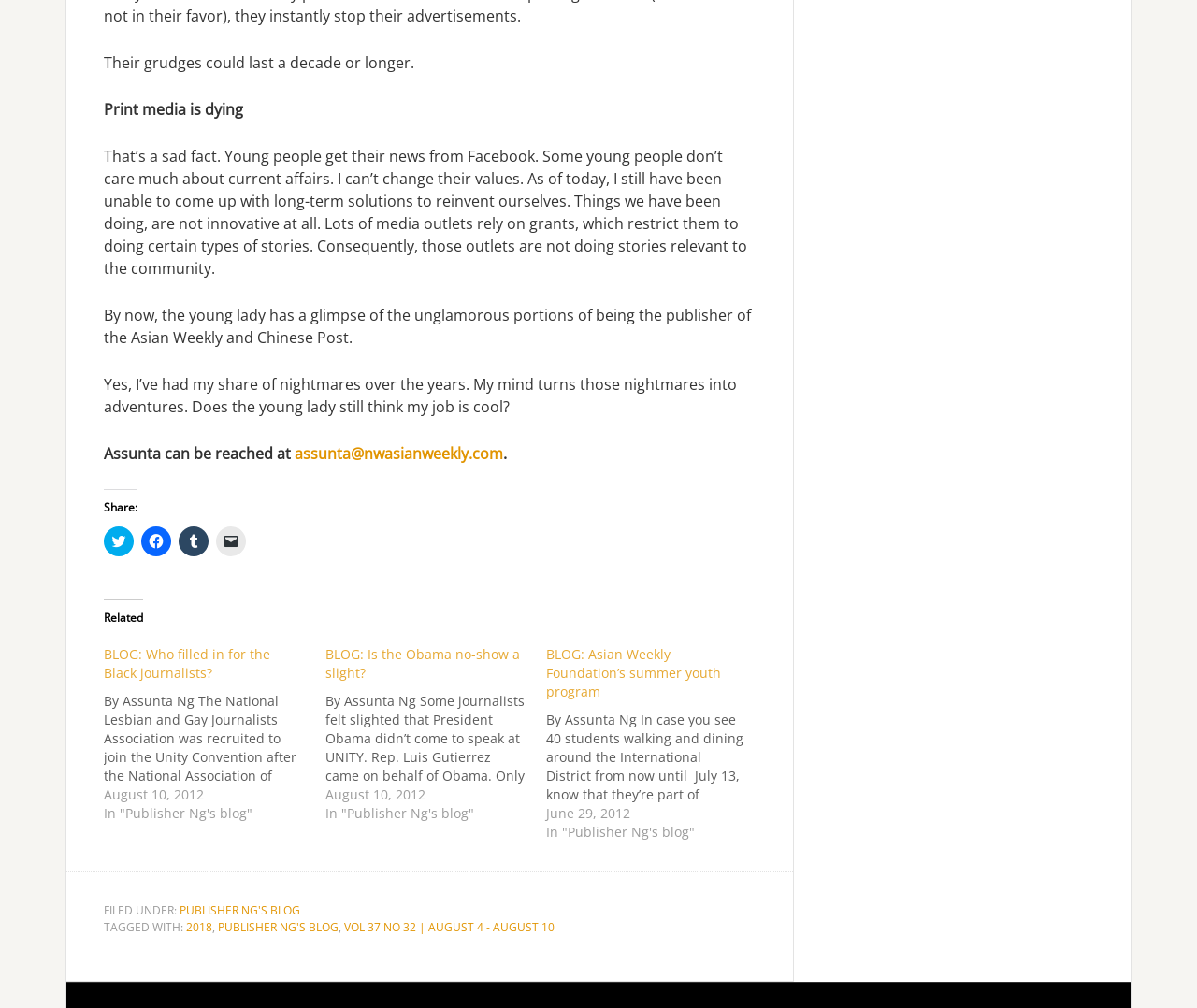Please identify the bounding box coordinates of the area that needs to be clicked to follow this instruction: "Email a link to a friend".

[0.18, 0.522, 0.205, 0.552]